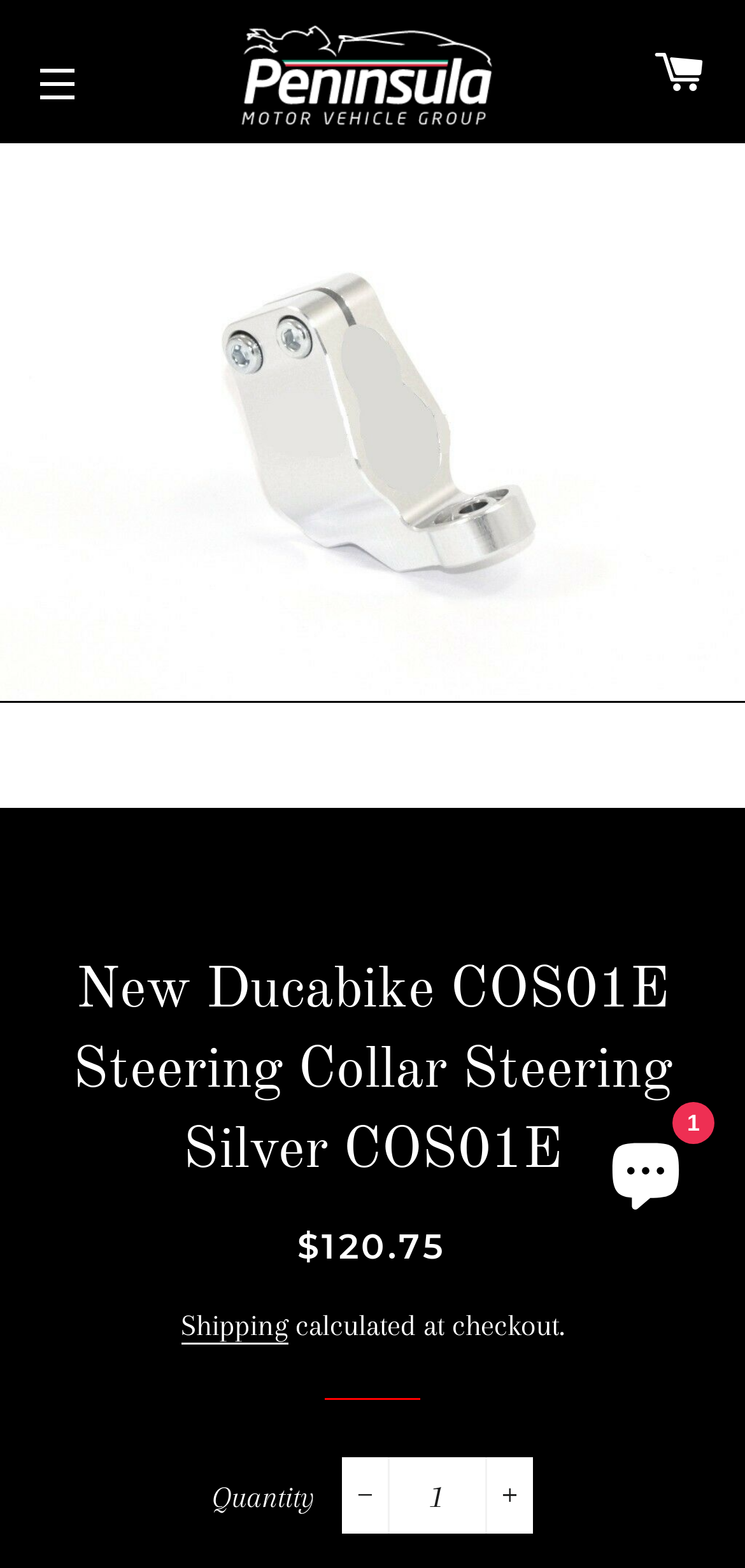Can you locate the main headline on this webpage and provide its text content?

New Ducabike COS01E Steering Collar Steering Silver COS01E